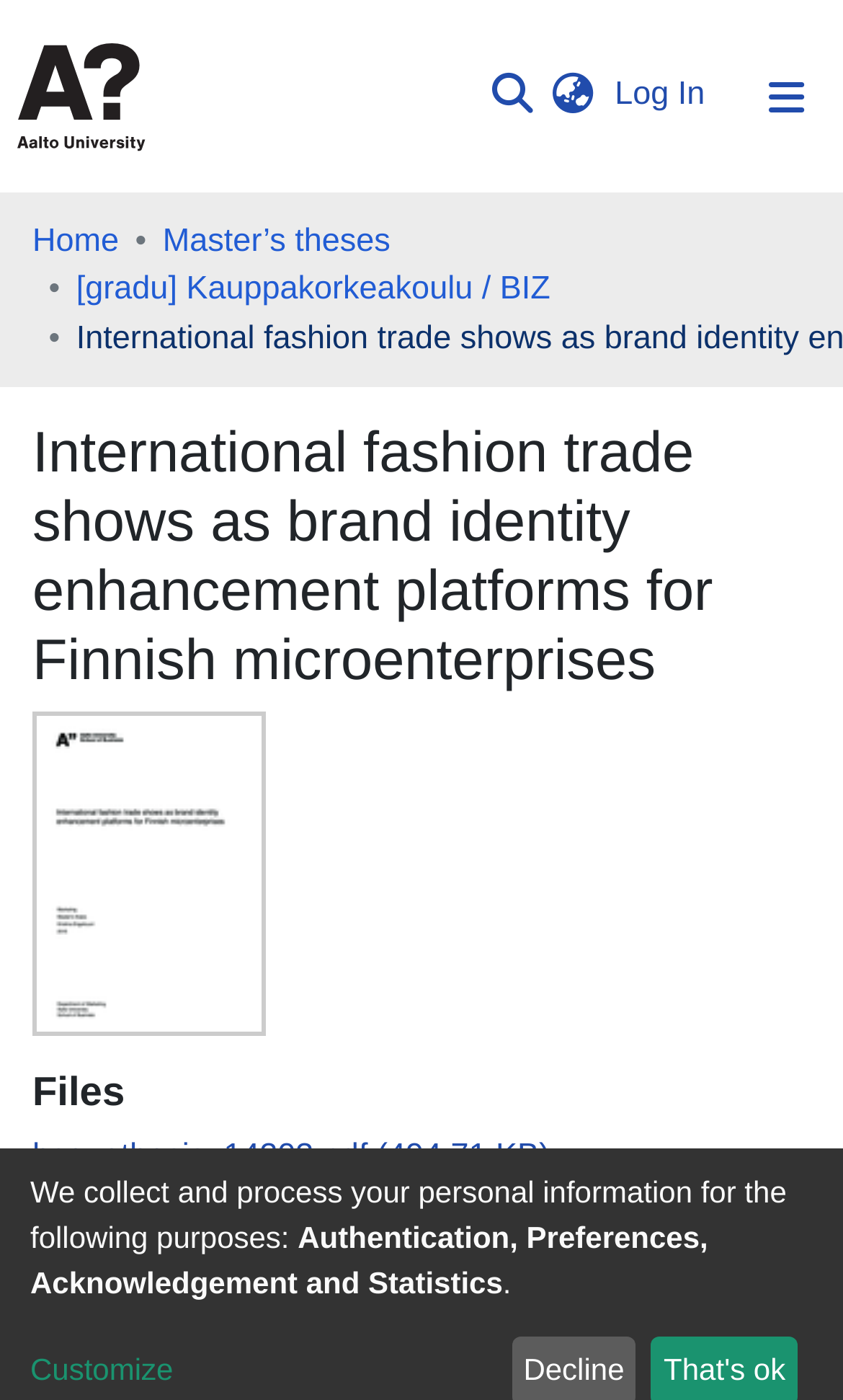What is the file type of the downloadable file?
From the details in the image, answer the question comprehensively.

I found the answer by looking at the link 'hse_ethesis_14203.pdf' in the 'Files' section, which indicates that the downloadable file is a PDF.